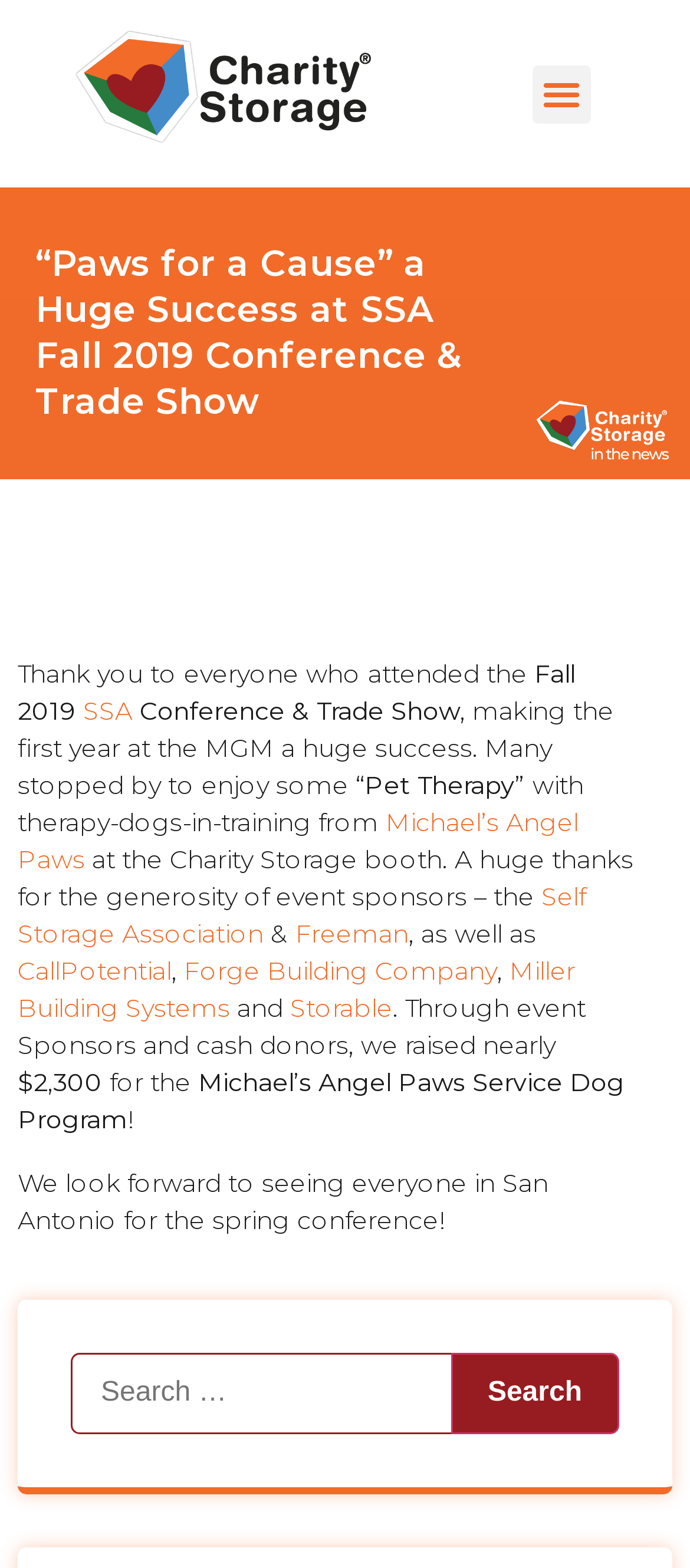Given the description "SSA", provide the bounding box coordinates of the corresponding UI element.

[0.121, 0.444, 0.192, 0.464]